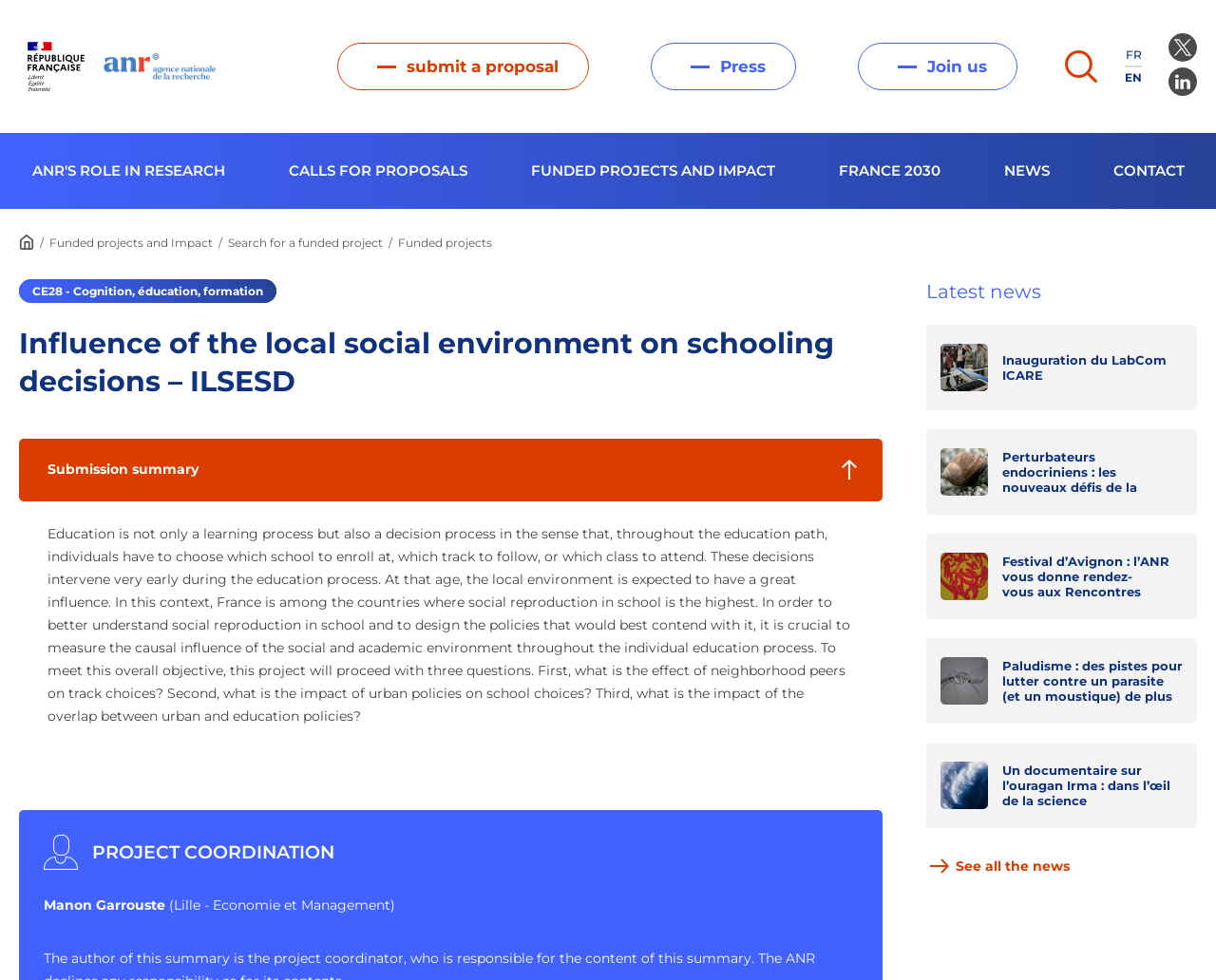Given the description of the UI element: "ANR's role in research", predict the bounding box coordinates in the form of [left, top, right, bottom], with each value being a float between 0 and 1.

[0.0, 0.136, 0.211, 0.213]